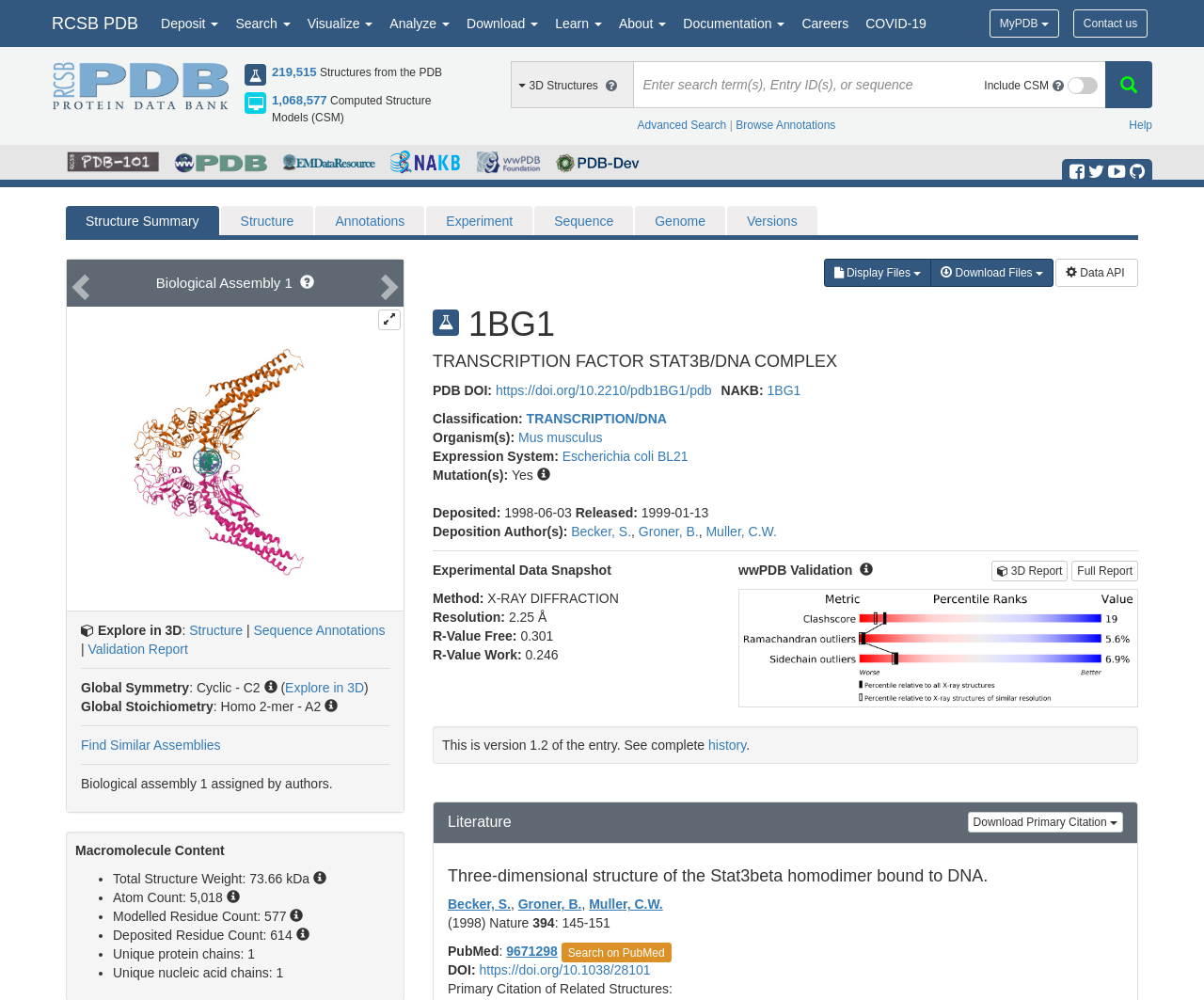Please find the bounding box coordinates of the element's region to be clicked to carry out this instruction: "Click on the 'Advanced Search' link".

[0.529, 0.119, 0.603, 0.132]